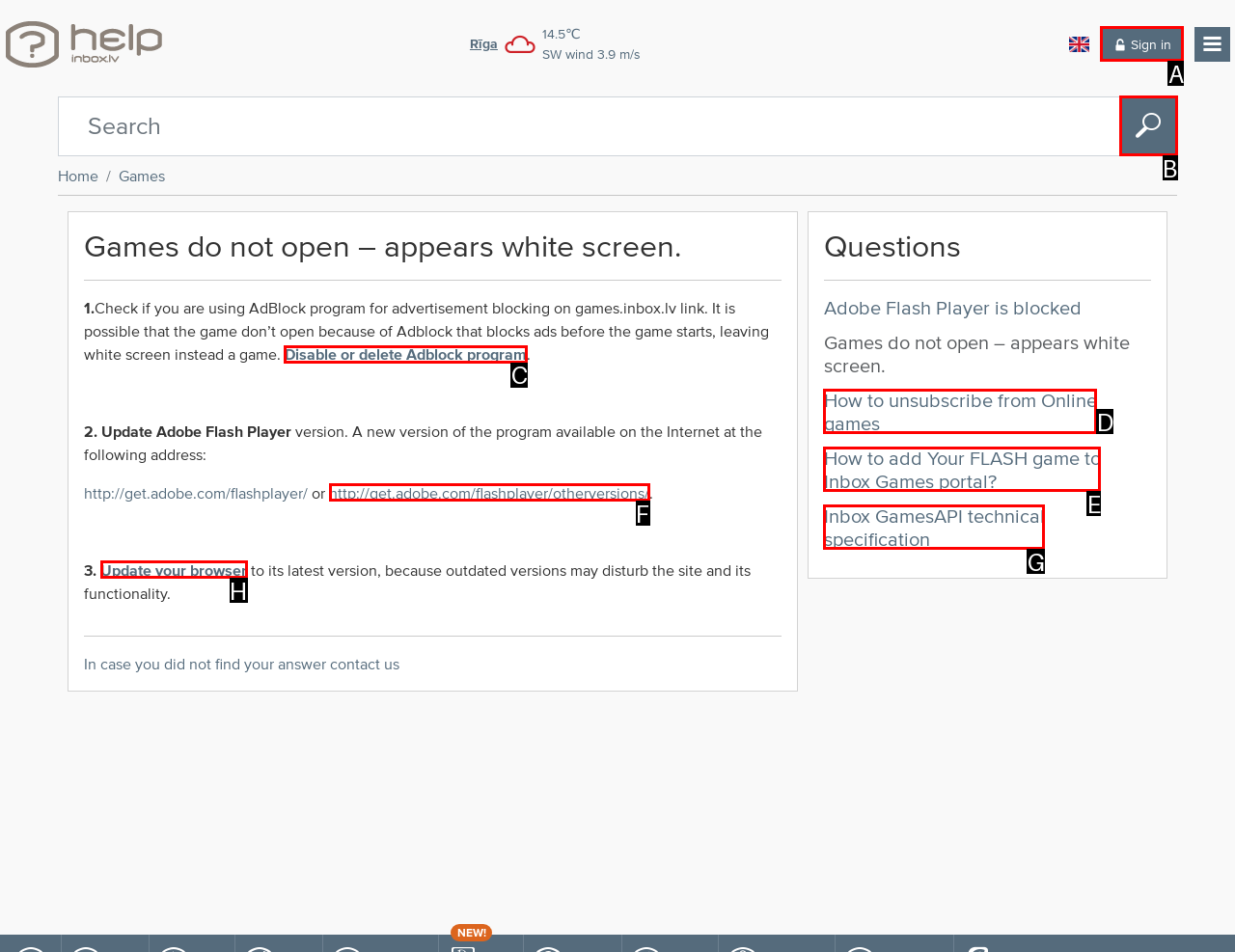Determine the letter of the element you should click to carry out the task: Disable or delete Adblock program
Answer with the letter from the given choices.

C